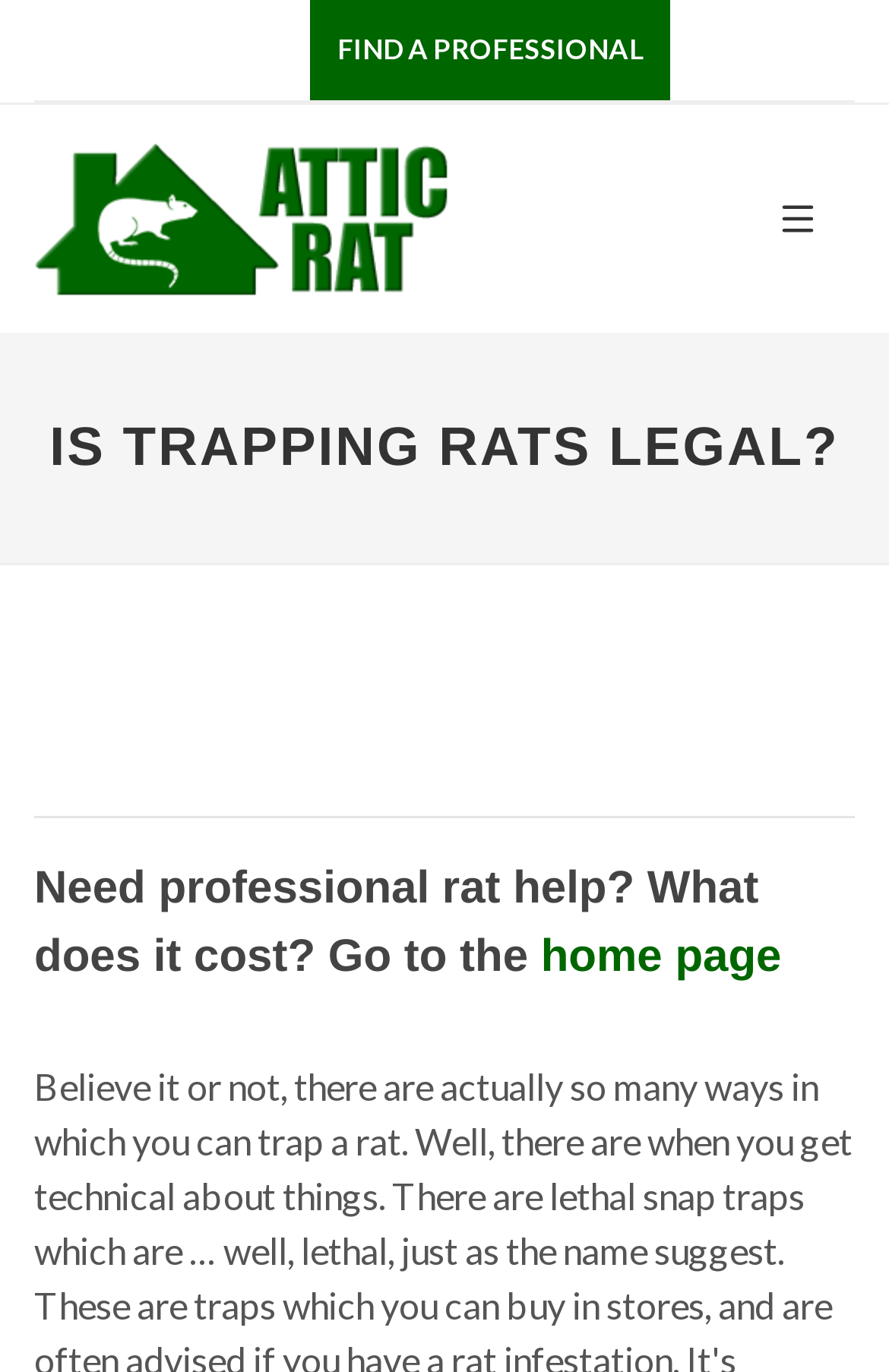Refer to the image and provide a thorough answer to this question:
What is the topic of the webpage?

The webpage's meta description is 'Is trapping rats legal?', and the content of the webpage appears to be related to rat trapping, with links to 'Attic Rat' and 'FIND A PROFESSIONAL' services. Therefore, the topic of the webpage is likely rat trapping.